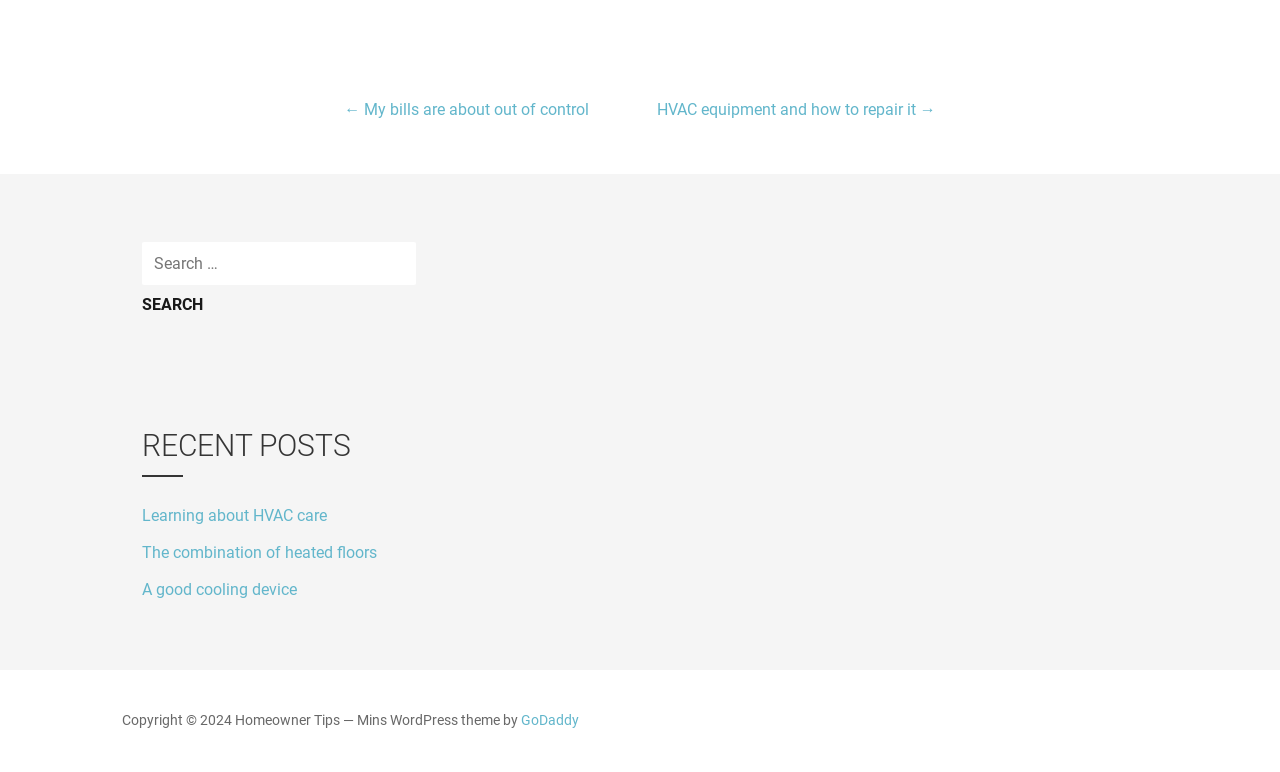What is the purpose of the search box?
Refer to the screenshot and deliver a thorough answer to the question presented.

The search box is located in the complementary section, and it has a label 'Search for:', which suggests that it is used to search for posts on the website.